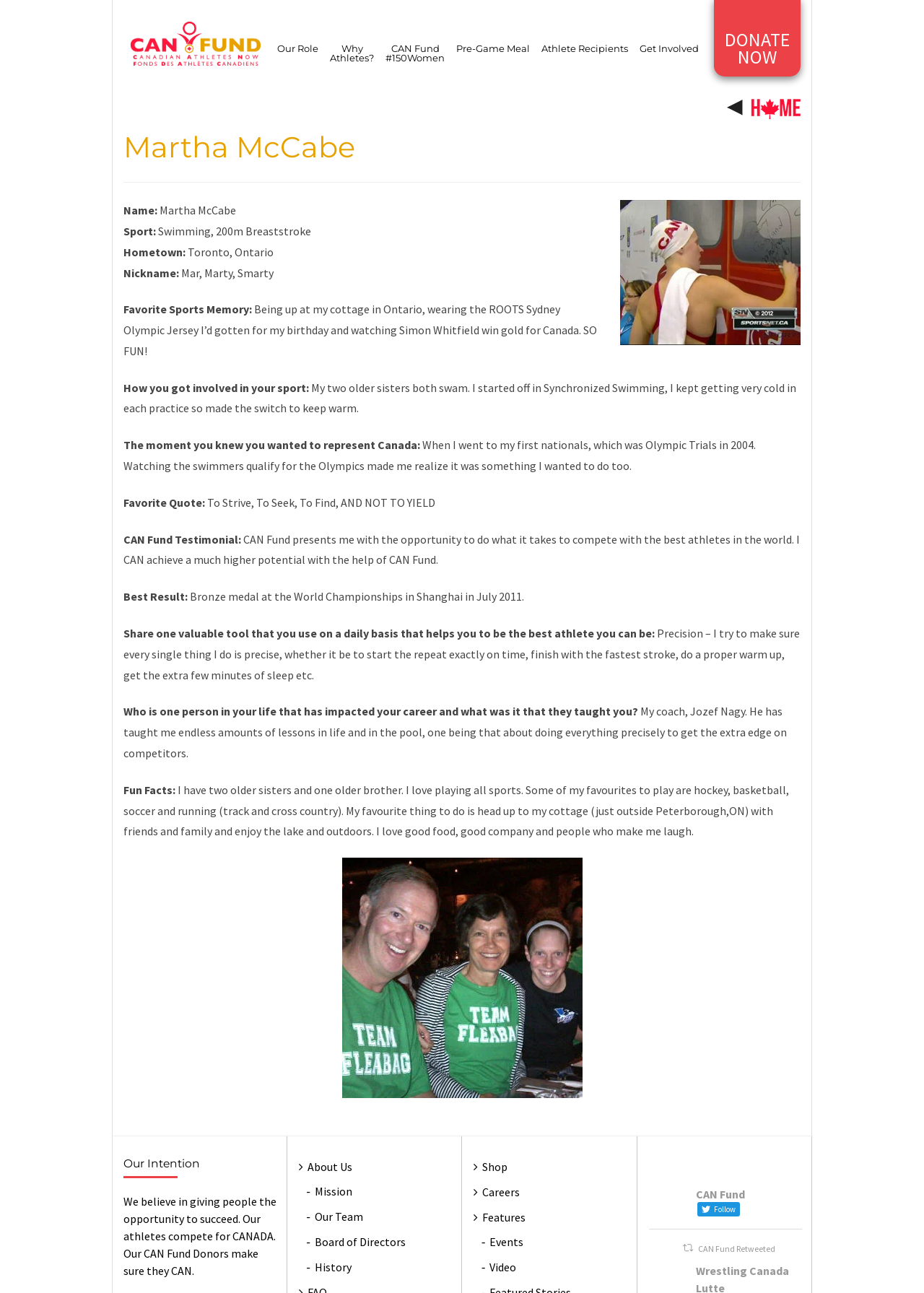Please determine the bounding box coordinates of the clickable area required to carry out the following instruction: "Read about CAN Fund". The coordinates must be four float numbers between 0 and 1, represented as [left, top, right, bottom].

[0.423, 0.033, 0.475, 0.042]